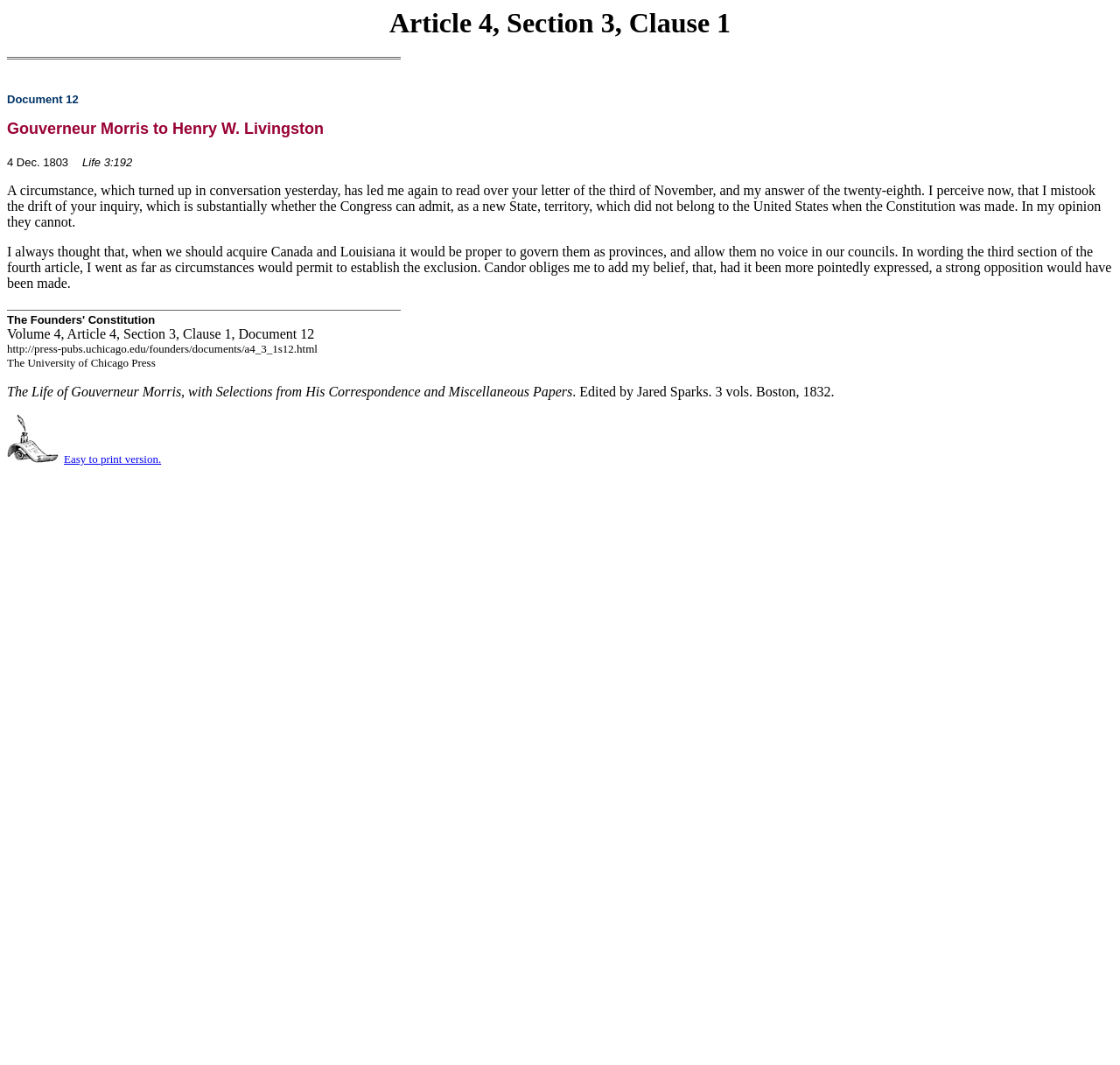Create an in-depth description of the webpage, covering main sections.

This webpage appears to be a digital archive of a historical document, specifically a letter from Gouverneur Morris to Henry W. Livingston. At the top of the page, there is a title "Document 12" followed by the title of the letter "Gouverneur Morris to Henry W. Livingston". Below this, there is a date "4 Dec. 1803" and a reference "Life 3:192".

The main content of the page is the letter itself, which is divided into two paragraphs. The first paragraph discusses Morris's response to Livingston's inquiry about whether Congress can admit new territory as a state. The second paragraph explains Morris's thoughts on governing acquired territories, such as Canada and Louisiana, as provinces.

At the bottom of the page, there is a section with metadata about the document, including the volume, article, section, and clause numbers, as well as a URL link to the document. Below this, there is a credit line "The University of Chicago Press" and a citation for the book "The Life of Gouverneur Morris, with Selections from His Correspondence and Miscellaneous Papers" edited by Jared Sparks. Finally, there is a link to an "Easy to print version" of the document.